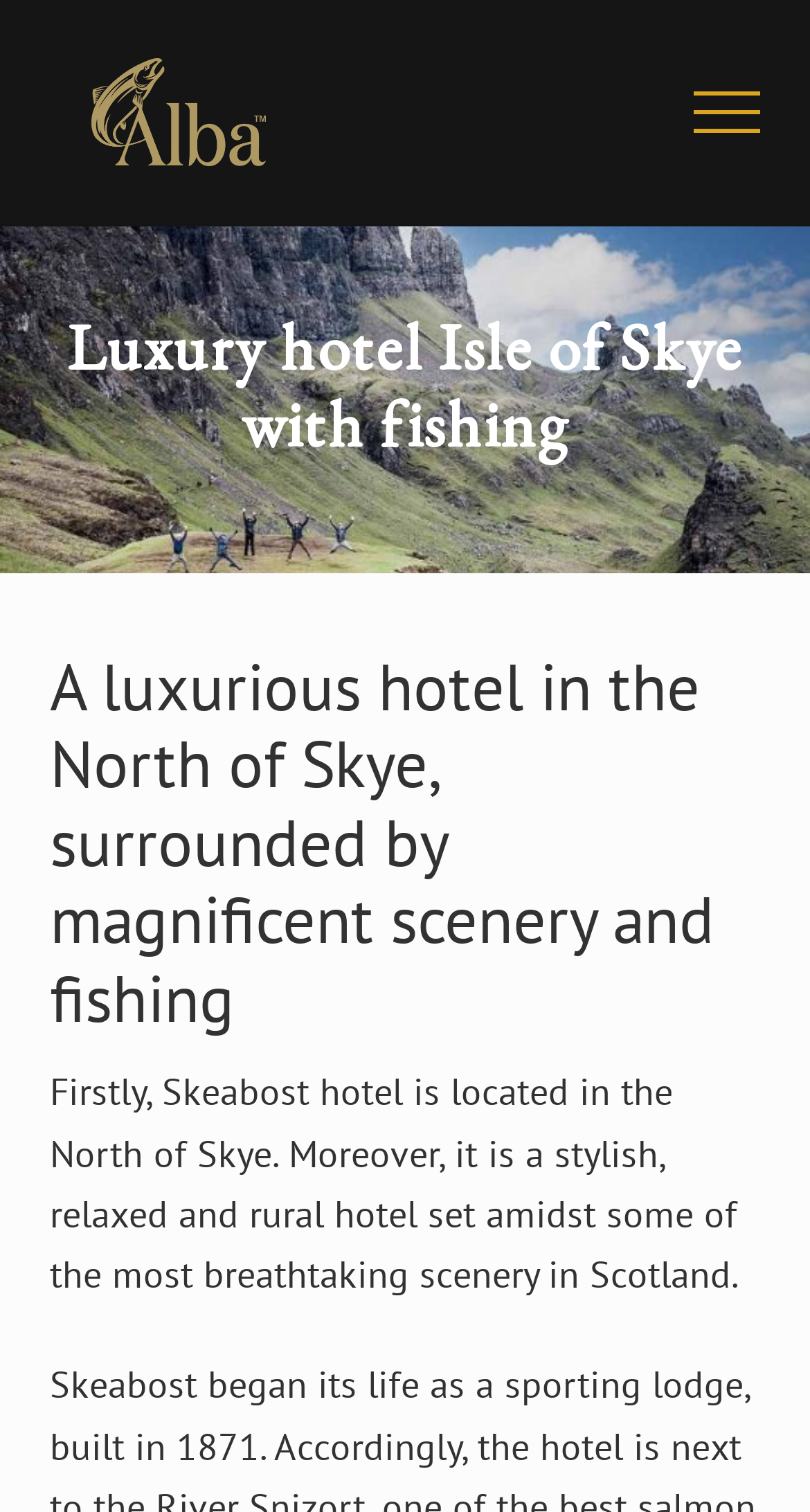Identify the bounding box of the HTML element described here: "Sales and Distribution (SD)". Provide the coordinates as four float numbers between 0 and 1: [left, top, right, bottom].

None